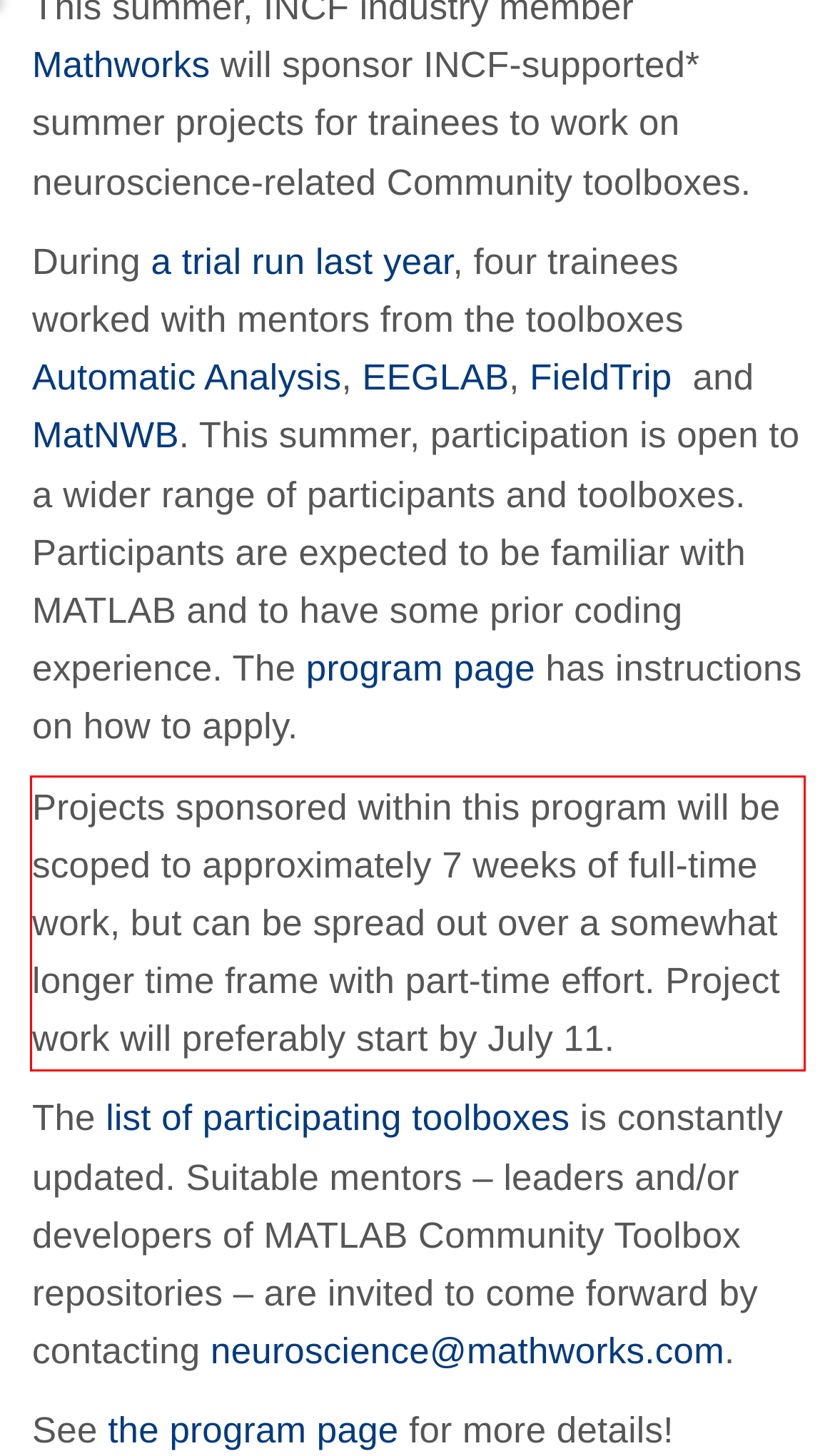The screenshot you have been given contains a UI element surrounded by a red rectangle. Use OCR to read and extract the text inside this red rectangle.

Projects sponsored within this program will be scoped to approximately 7 weeks of full-time work, but can be spread out over a somewhat longer time frame with part-time effort. Project work will preferably start by July 11.